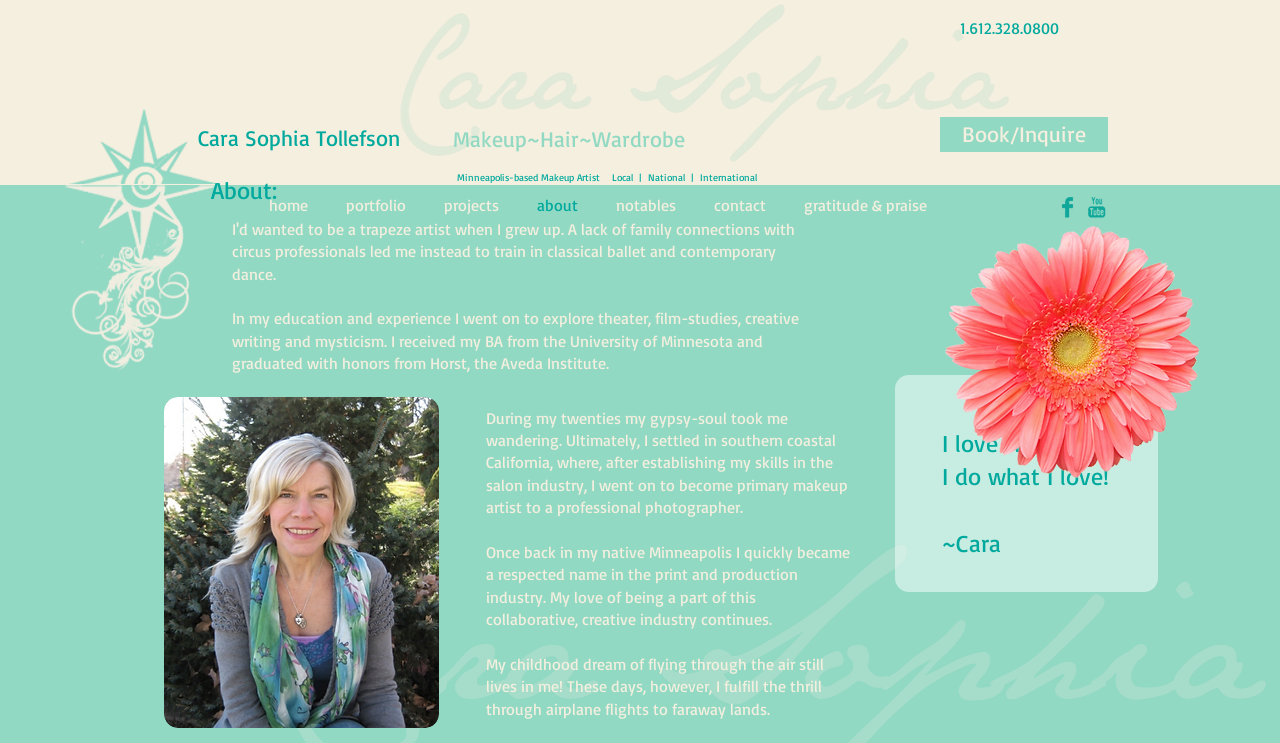Determine the coordinates of the bounding box that should be clicked to complete the instruction: "view the sitemap". The coordinates should be represented by four float numbers between 0 and 1: [left, top, right, bottom].

None